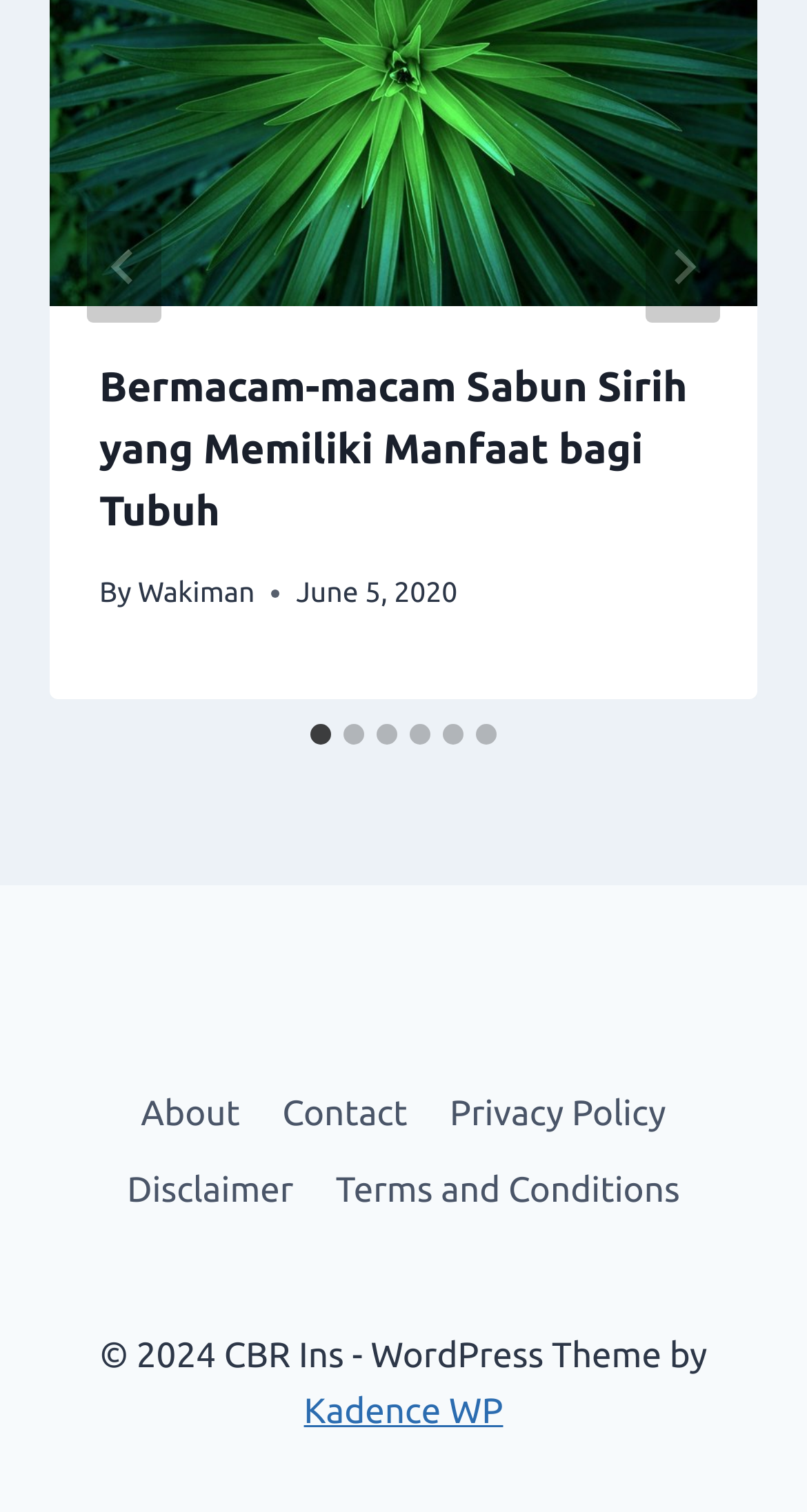Calculate the bounding box coordinates of the UI element given the description: "Terms and Conditions".

[0.39, 0.762, 0.869, 0.813]